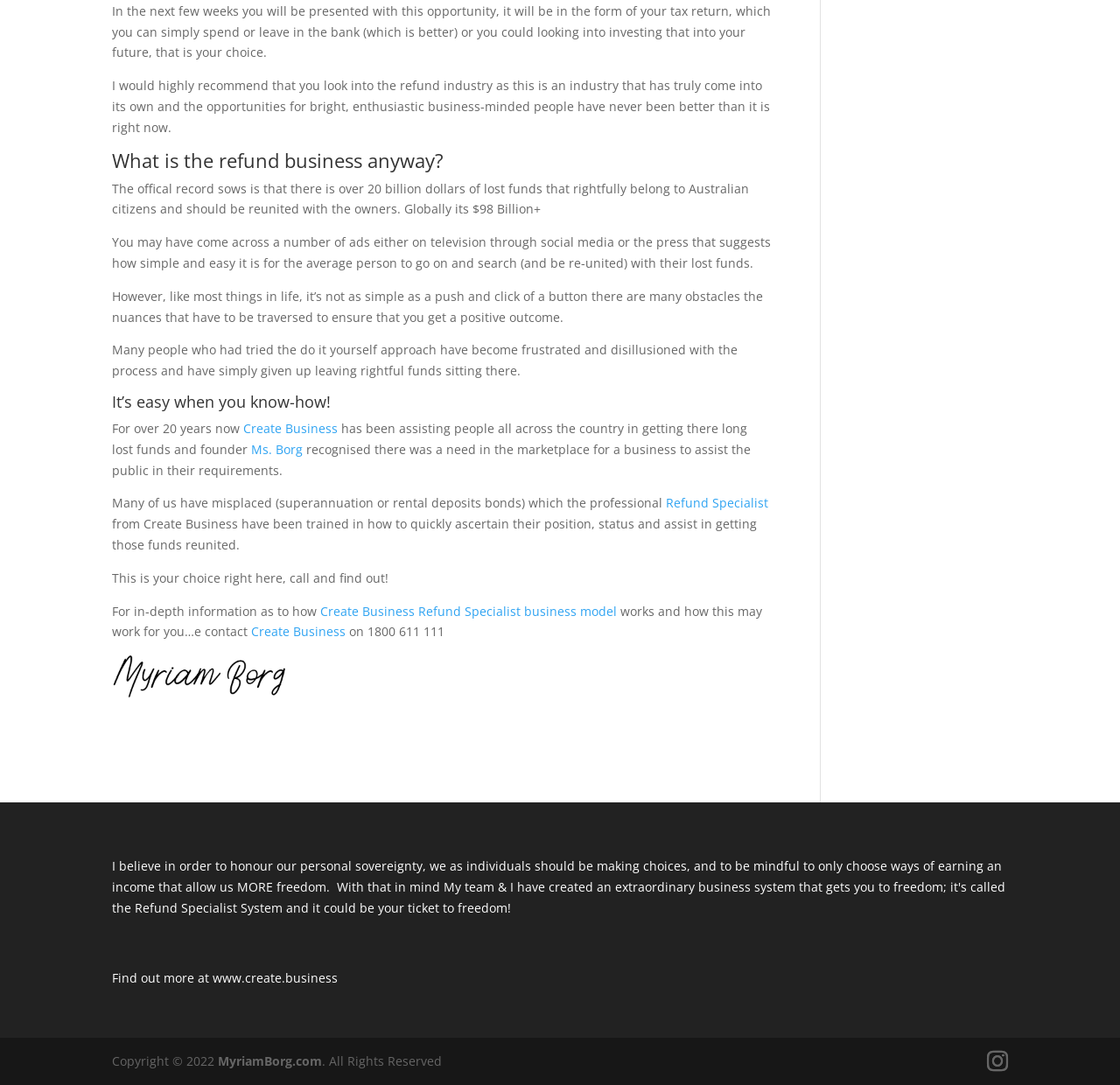With reference to the screenshot, provide a detailed response to the question below:
What is the refund business about?

The refund business is about reuniting people with their lost funds, which is an industry that has grown significantly, with over 20 billion dollars of lost funds in Australia and 98 billion dollars globally.